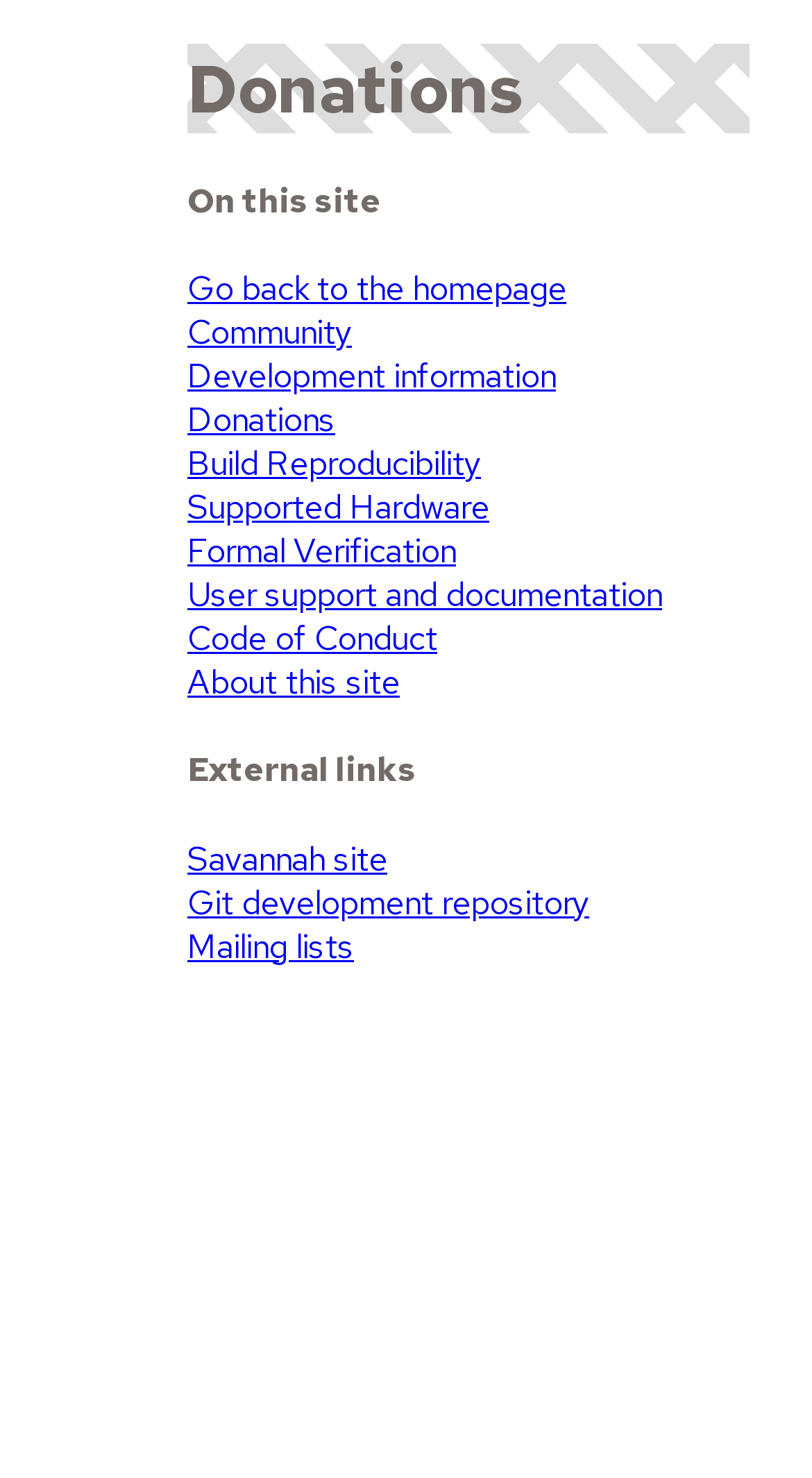Explain in detail what you observe on this webpage.

The webpage is titled "Ironclad - Donations" and has a prominent heading "Donations" at the top, taking up about two-thirds of the screen width. Below this heading, there is another heading "On this site" that spans a similar width. 

To the right of these headings, there are nine navigation links arranged vertically, starting from "Go back to the homepage" and ending with "About this site". These links are aligned to the left and take up about half of the screen width.

Further down, there is a heading "External links" that spans a similar width as the previous headings. Below this, there are three links to external resources: "Savannah site", "Git development repository", and "Mailing lists". These links are also aligned to the left and take up about half of the screen width.

The webpage appears to be a navigation hub, providing access to various resources and information related to Ironclad, a free software formally verified kernel written in SPARK/Ada.